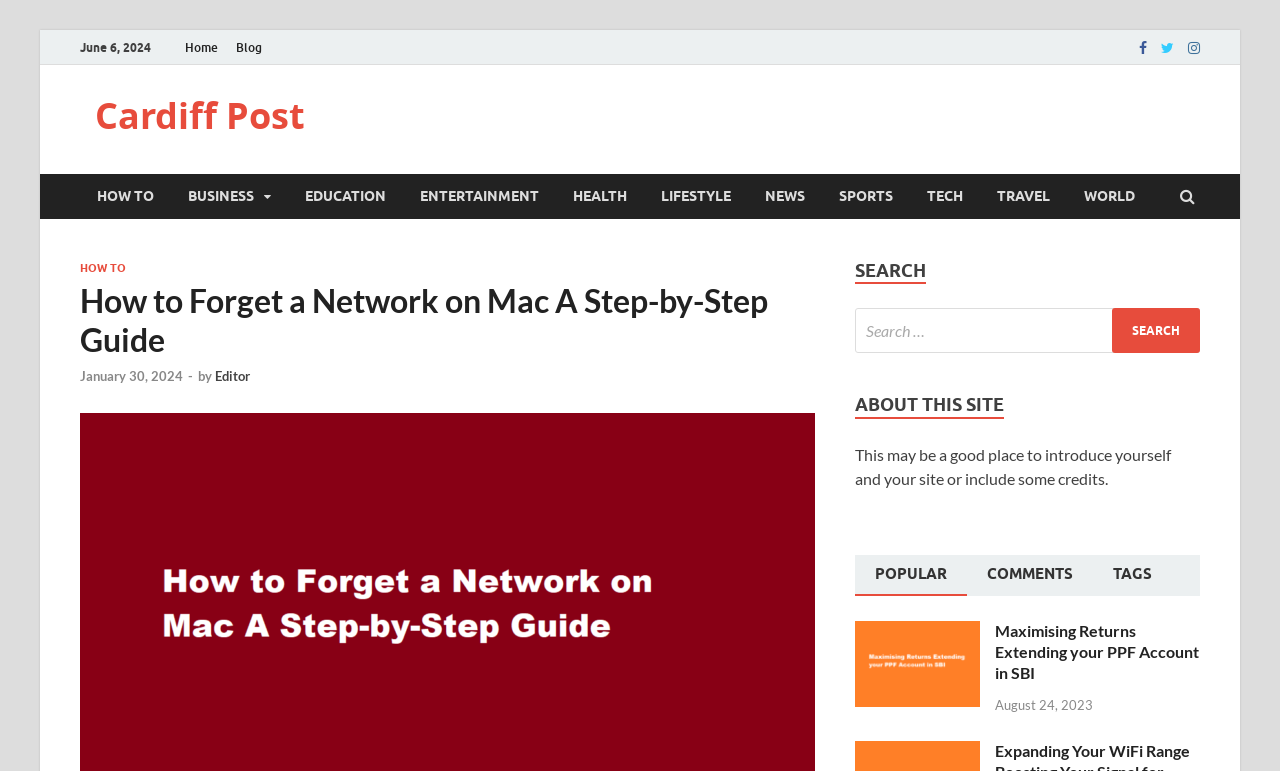Find the bounding box coordinates for the area that must be clicked to perform this action: "Click on the 'Home' link".

[0.138, 0.039, 0.177, 0.084]